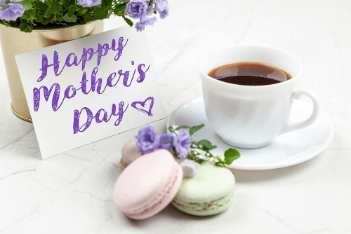Answer the following in one word or a short phrase: 
What is the background of the image?

soft marble